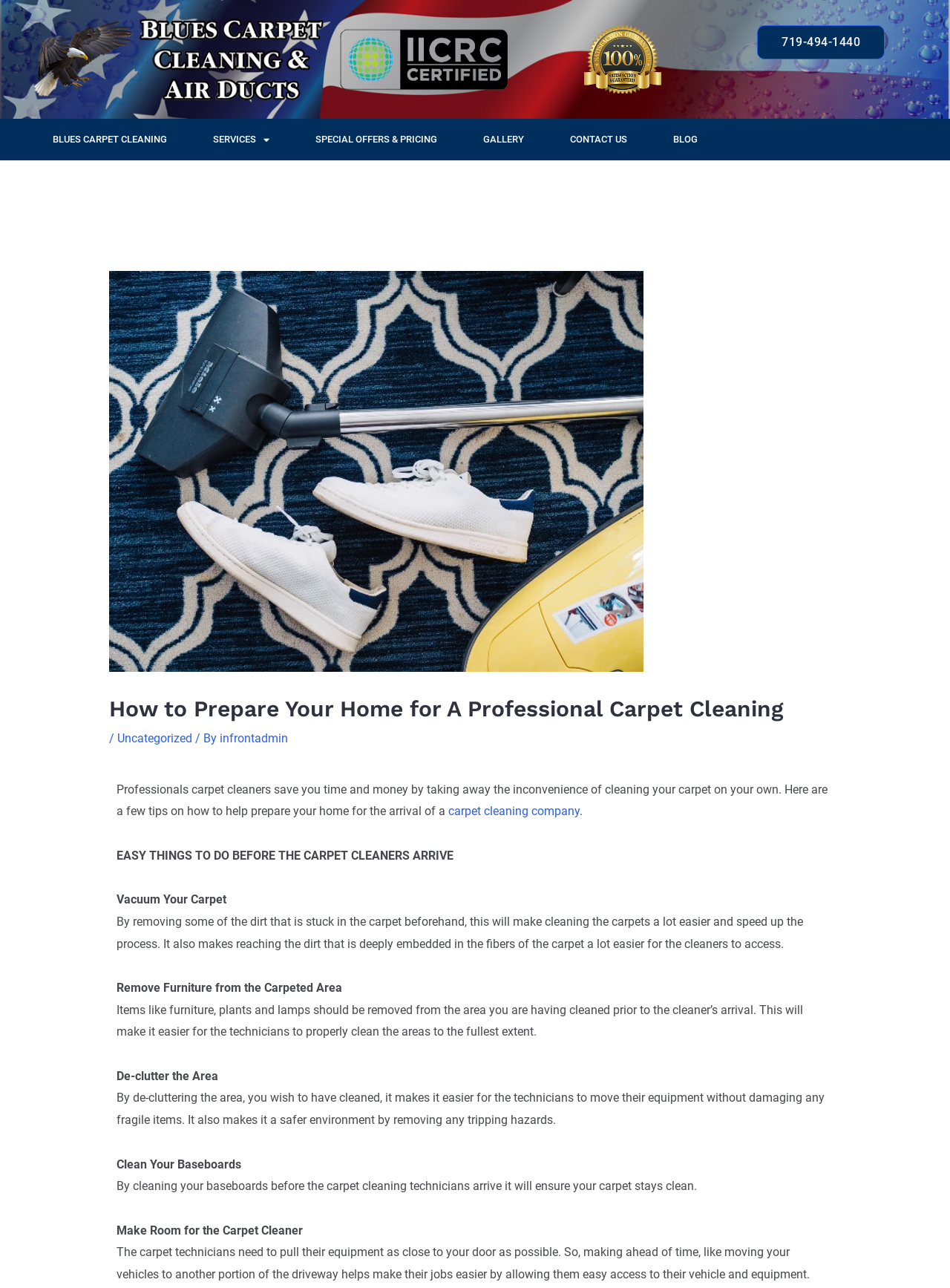Please identify the coordinates of the bounding box for the clickable region that will accomplish this instruction: "Click the link to learn more about carpet cleaning services".

[0.35, 0.019, 0.543, 0.073]